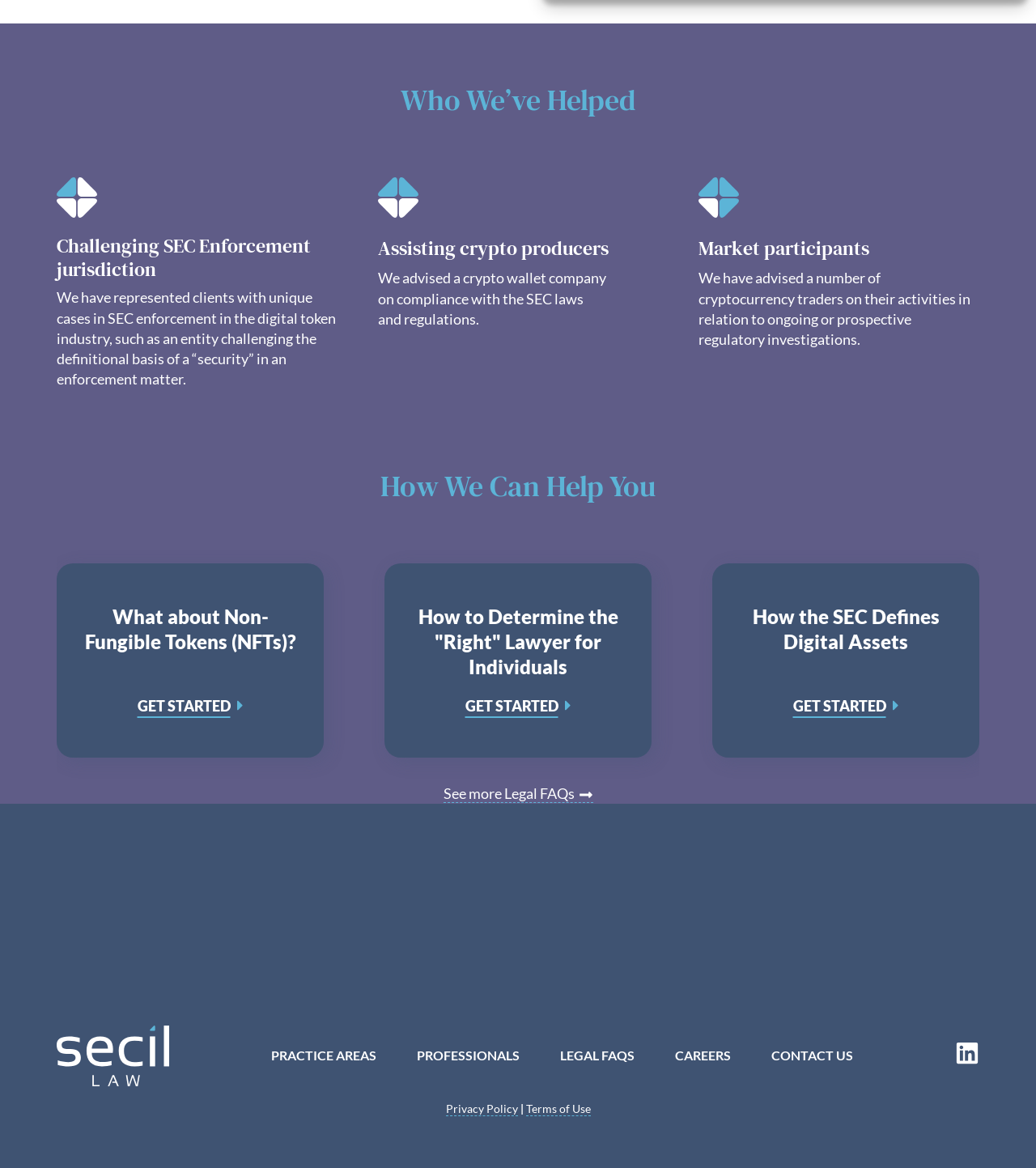Specify the bounding box coordinates for the region that must be clicked to perform the given instruction: "View 'LEGAL FAQS'".

[0.541, 0.897, 0.613, 0.911]